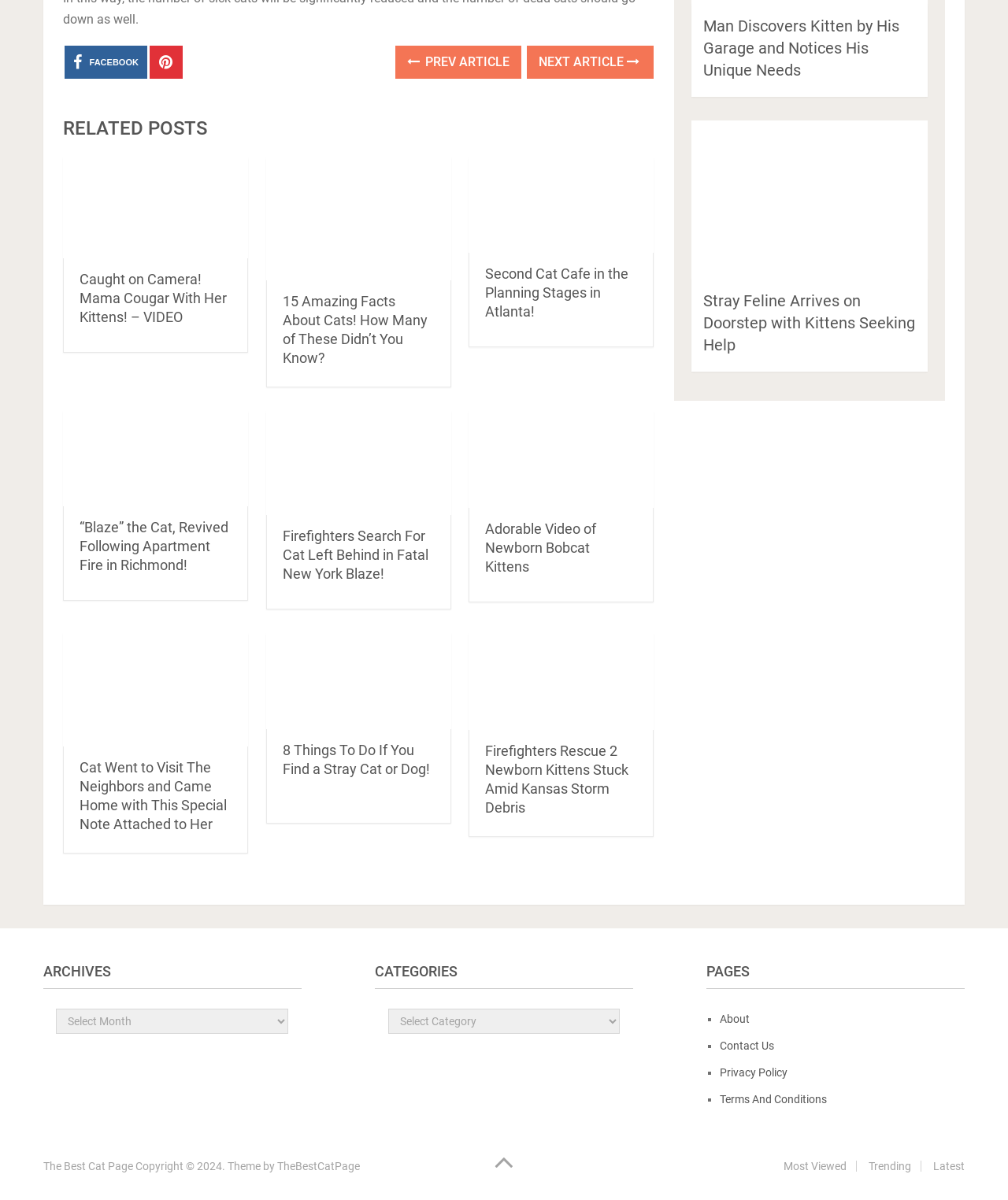How many social media links are there at the top of the page?
Could you answer the question with a detailed and thorough explanation?

I looked at the top of the page and found two social media links, one for Facebook and one for another platform, so there are 2 social media links in total.